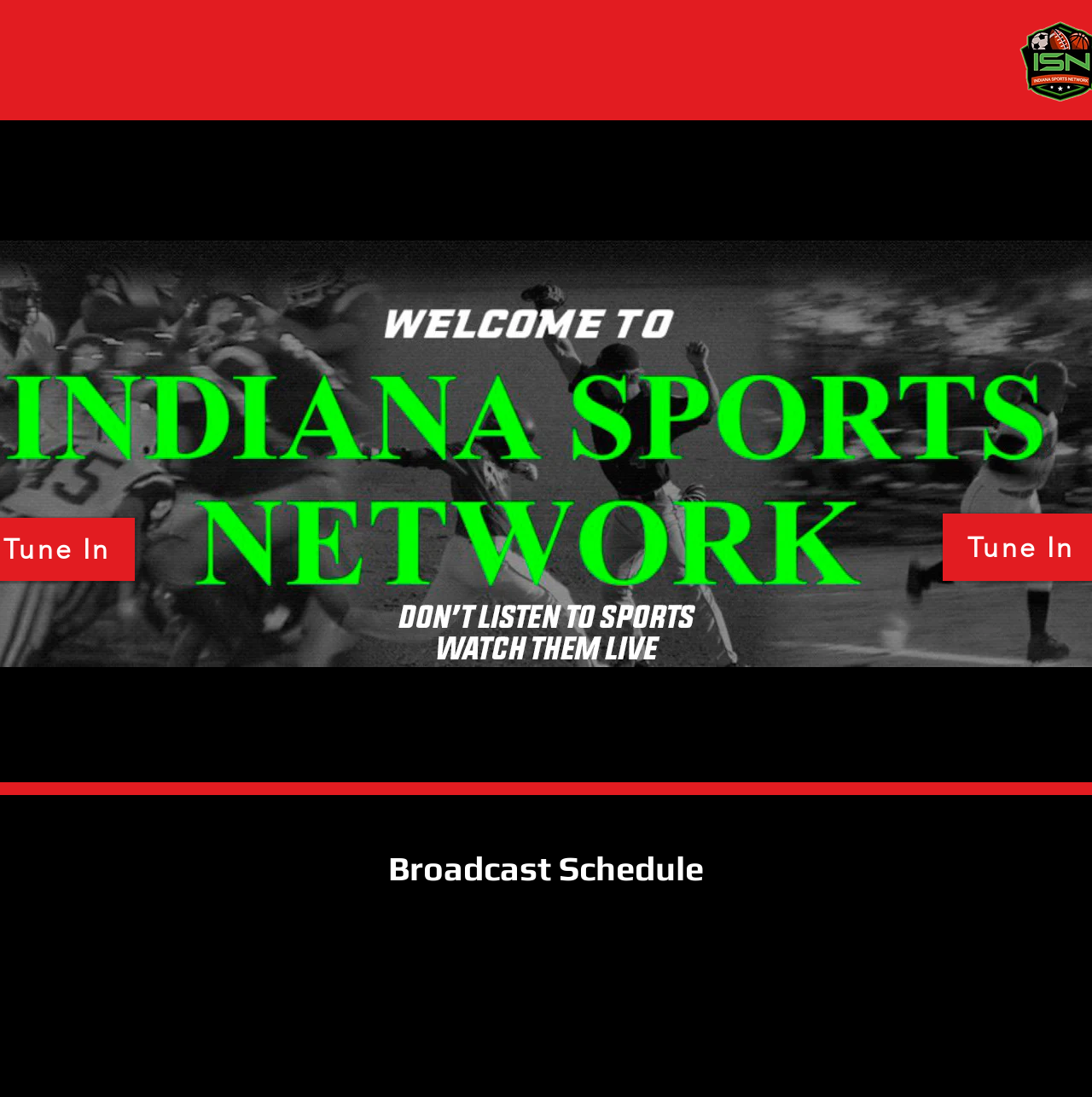What is the image above the navigation links?
Refer to the image and give a detailed answer to the question.

I analyzed the image element and found that it is 'Header Cover Edited.jpg' with a bounding box coordinate of [0.0, 0.11, 1.0, 0.718]. This indicates that the image above the navigation links is 'Header Cover Edited.jpg'.